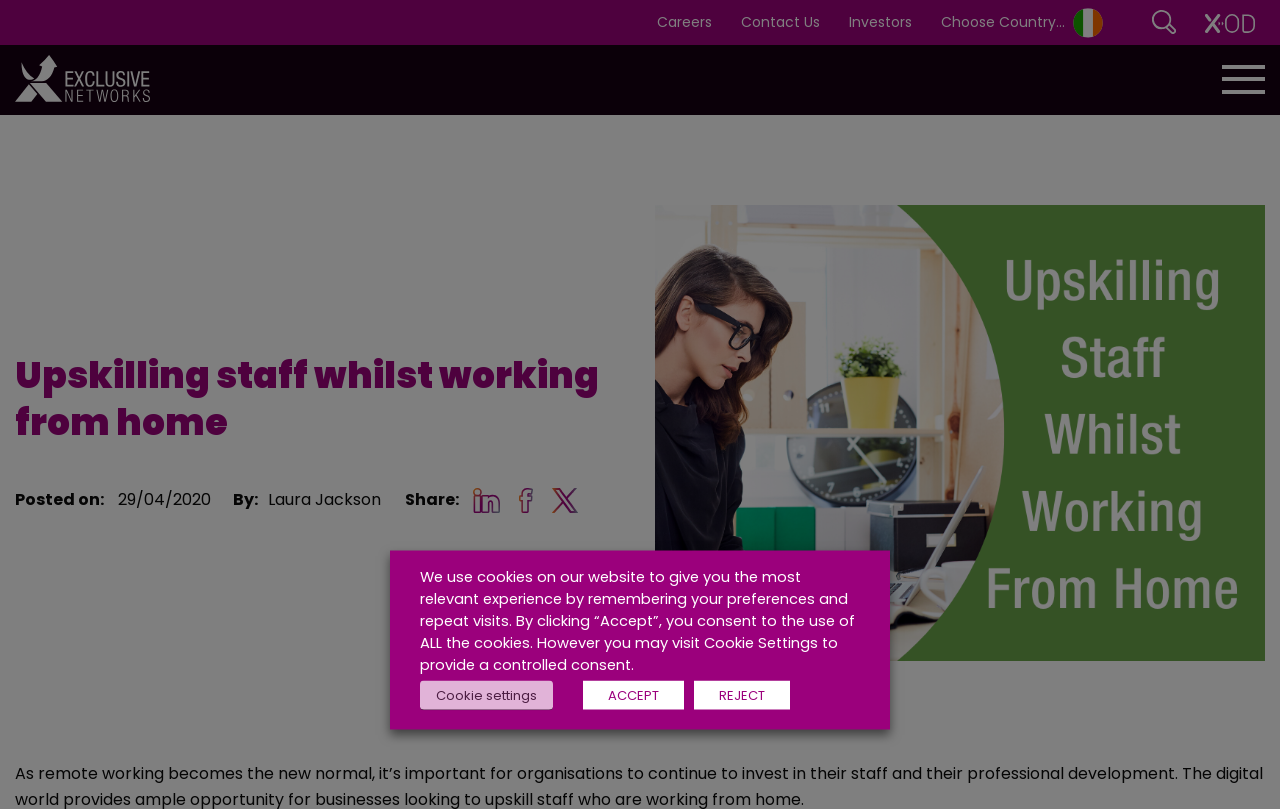Provide a thorough description of the webpage you see.

This webpage is about Exclusive Networks UK's blog, specifically an article titled "Upskilling staff whilst working from home". At the top left corner, there is the Exclusive Networks logo, and next to it, there are links to "Careers", "Contact Us", and "Investors". On the top right corner, there is a dropdown menu to choose a country, with options like "Africa (NWC)", "Albania", "Australia", and many more. Below the country selection, there are links to "Exclusive Networks Global" and "View All".

In the main content area, there is a heading that reads "Upskilling staff whilst working from home", followed by the article's metadata, including the posting date "29/04/2020" and the author "Laura Jackson". The article's content is not explicitly described, but it appears to be a blog post about upskilling staff while working from home.

On the right side of the article, there are social media links to share the article on LinkedIn, Facebook, and Twitter. At the bottom of the page, there is a cookie consent dialog box that explains the website's use of cookies and provides options to accept, reject, or customize cookie settings.